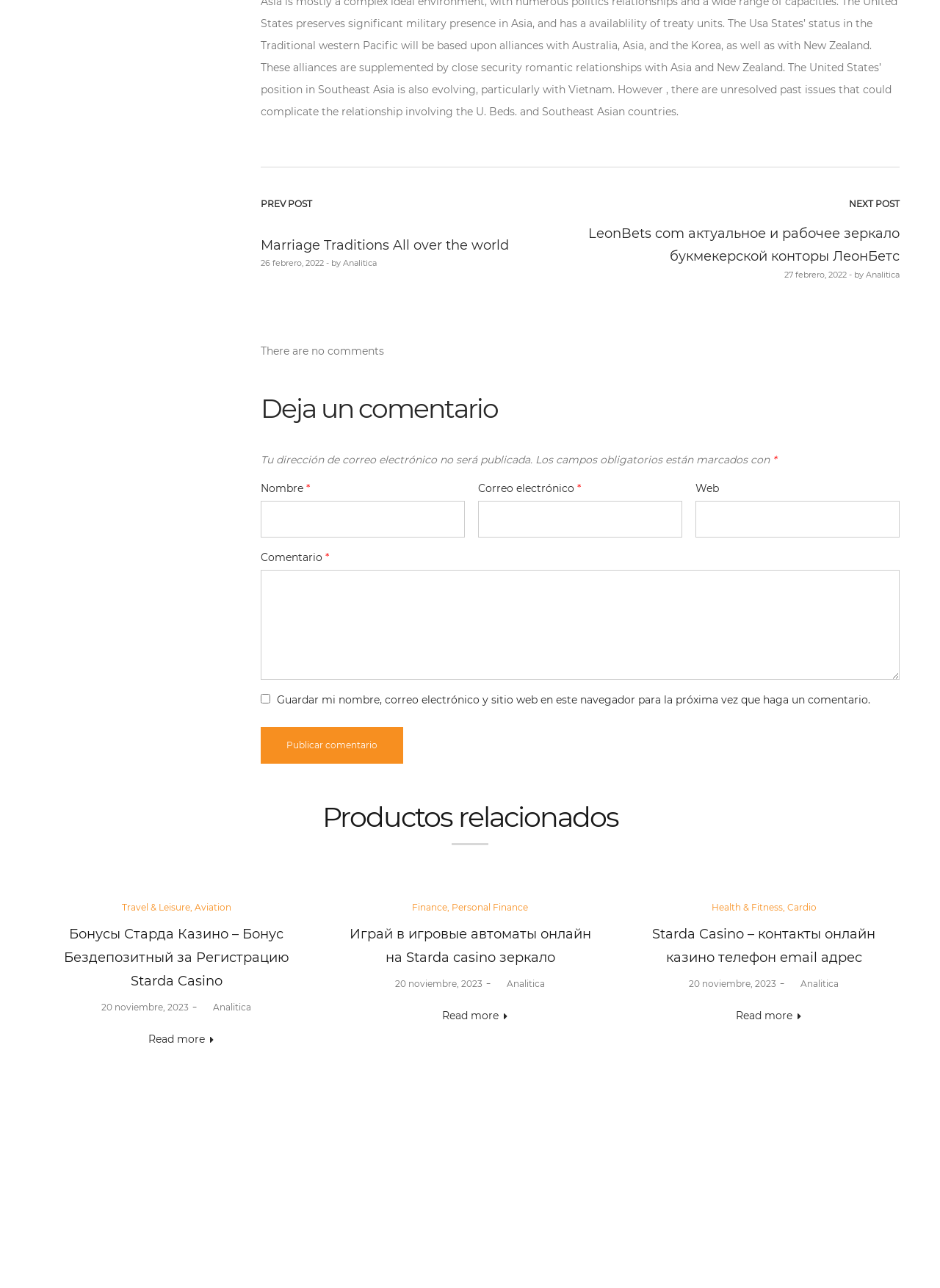Highlight the bounding box coordinates of the element you need to click to perform the following instruction: "Click the 'Read more' link."

[0.148, 0.8, 0.227, 0.813]